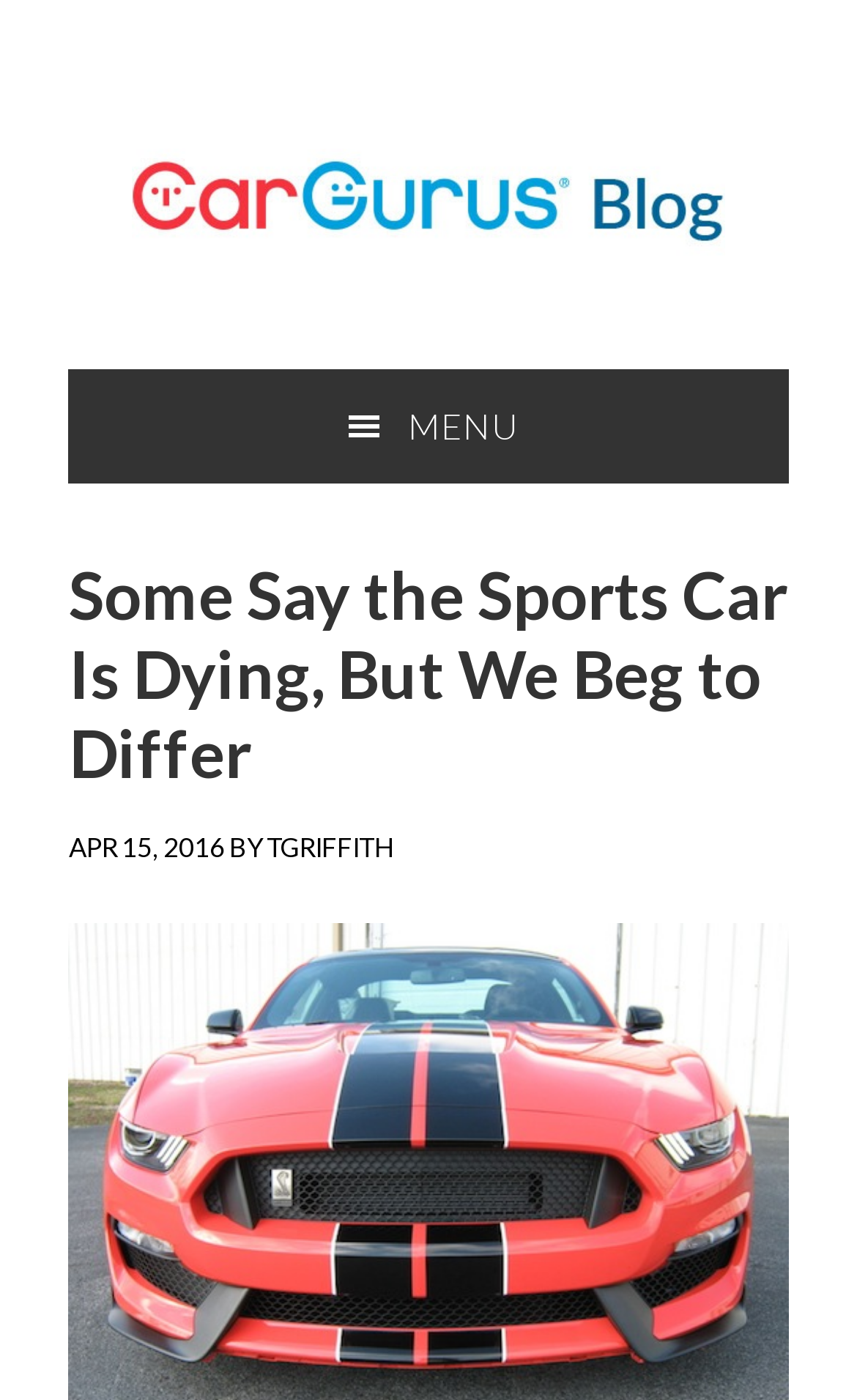Use a single word or phrase to answer the question:
What is the purpose of the button with the text 'MENU'?

To open the menu